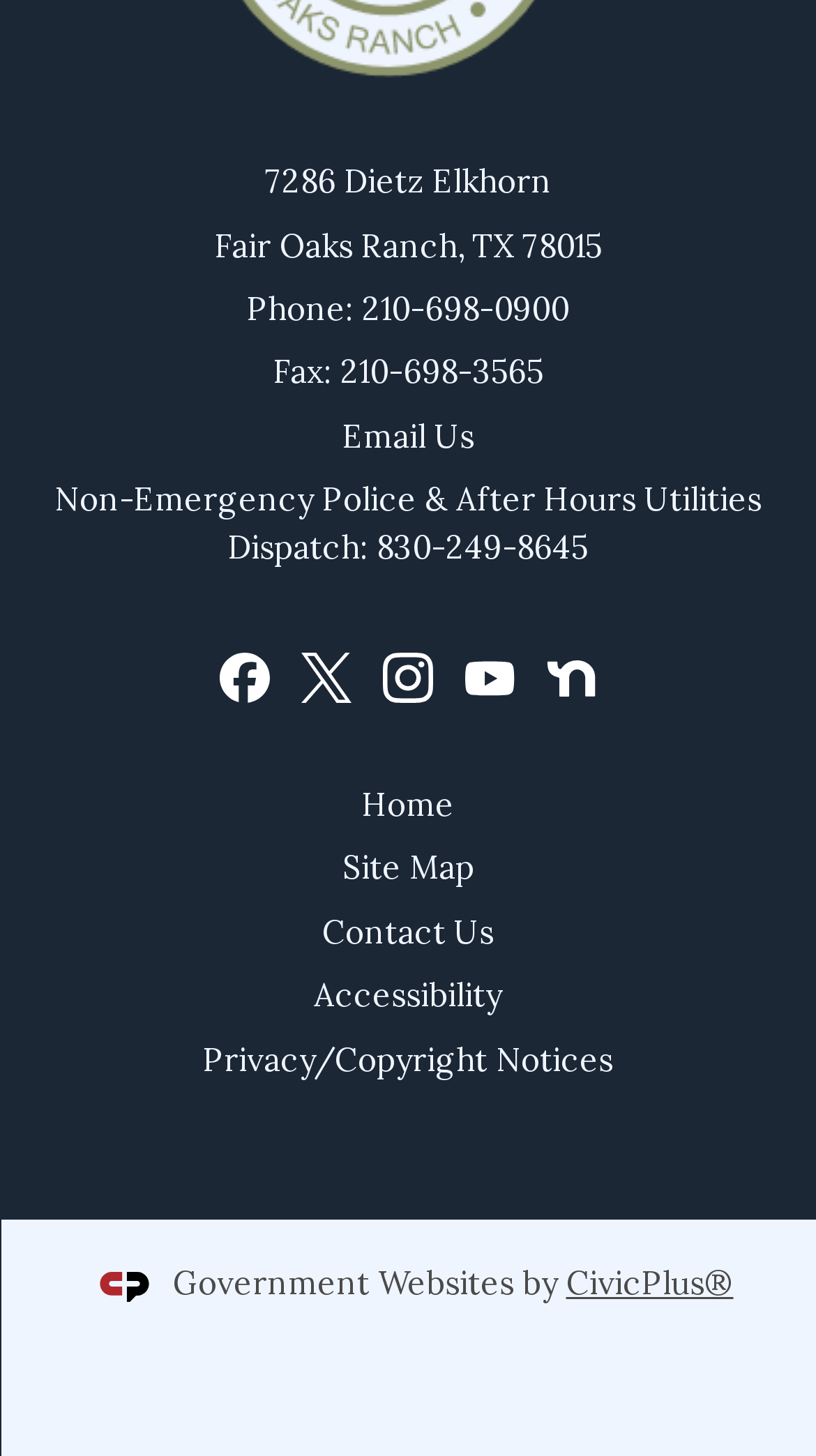Using the information from the screenshot, answer the following question thoroughly:
What is the address of Fair Oaks Ranch?

I found the address by looking at the static text elements in the 'Info Advanced' region, which contains the address '7286 Dietz Elkhorn' and the city, state, and zip code 'Fair Oaks Ranch, TX 78015'.